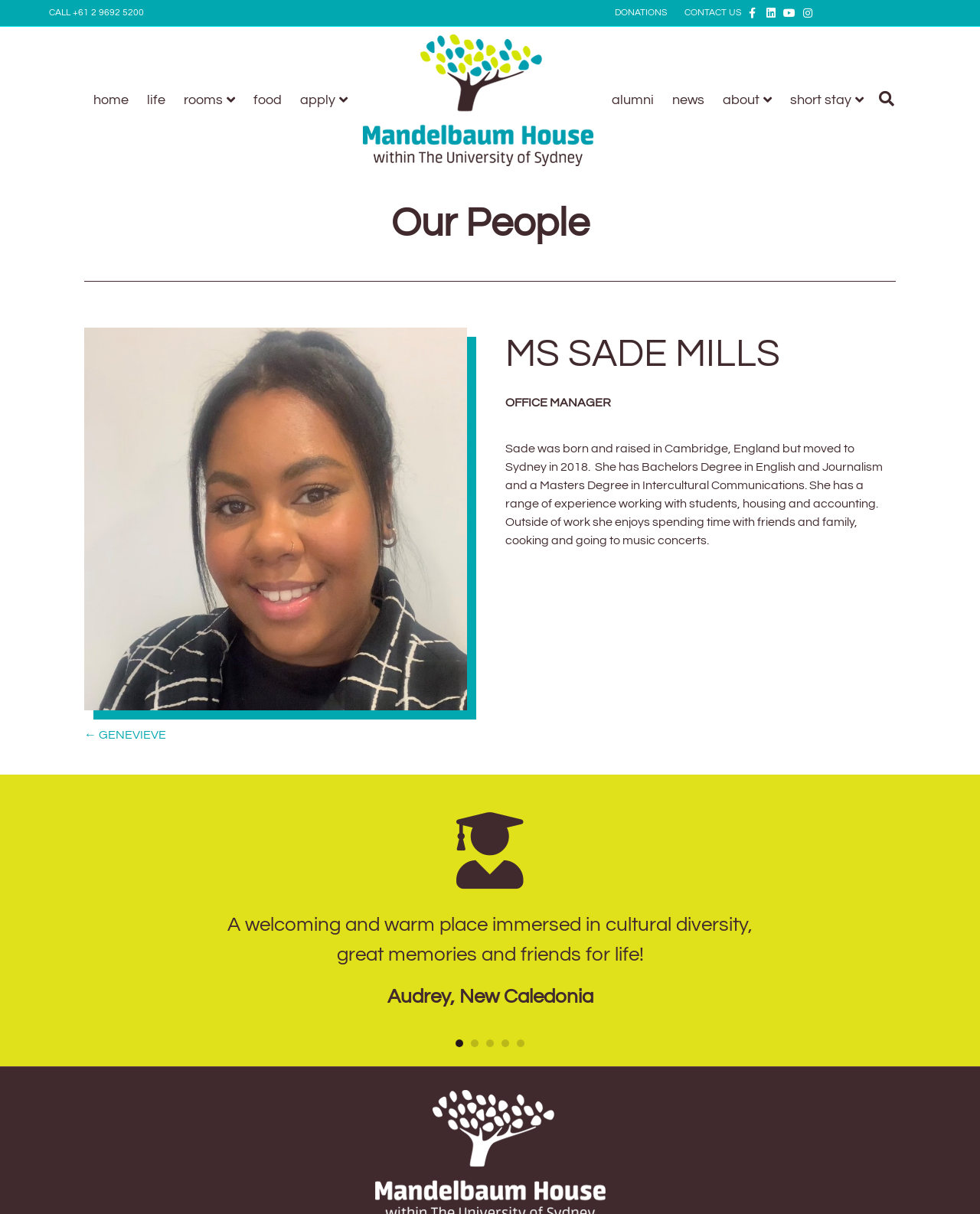Determine the bounding box coordinates for the UI element described. Format the coordinates as (top-left x, top-left y, bottom-right x, bottom-right y) and ensure all values are between 0 and 1. Element description: CALL +61 2 9692 5200

[0.05, 0.006, 0.147, 0.015]